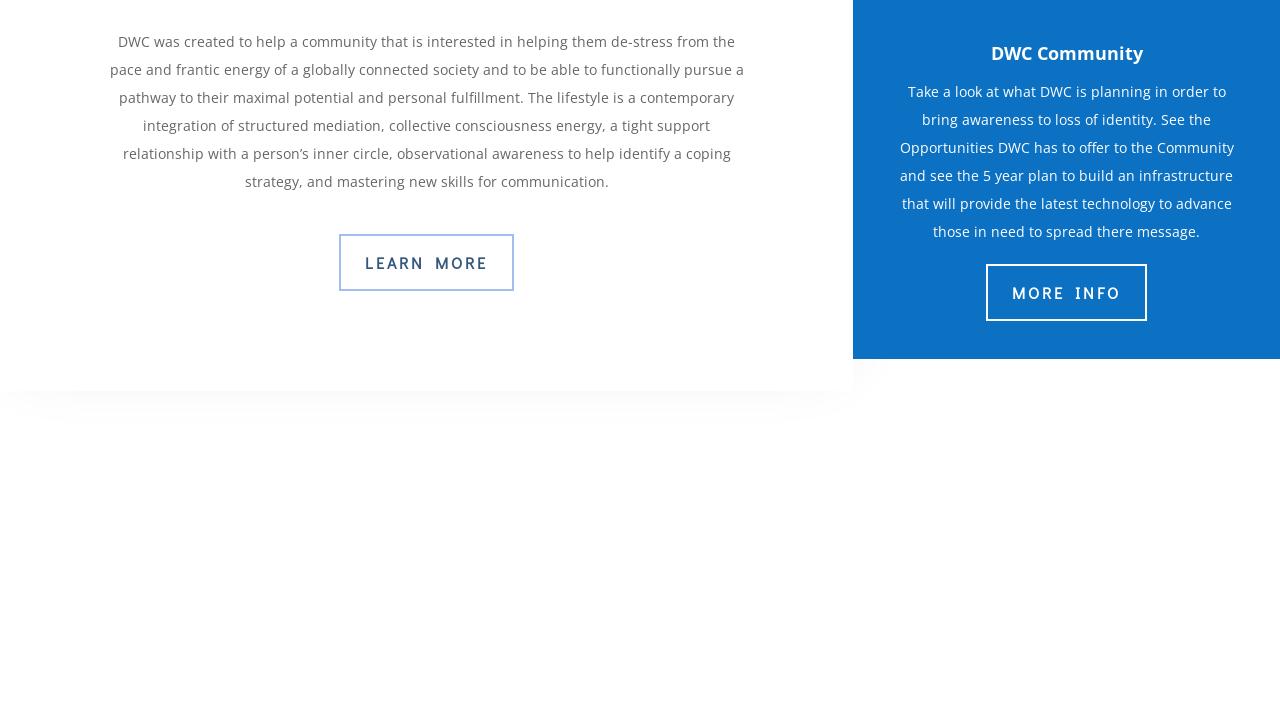Please give a succinct answer using a single word or phrase:
How many sections are there on the webpage?

6